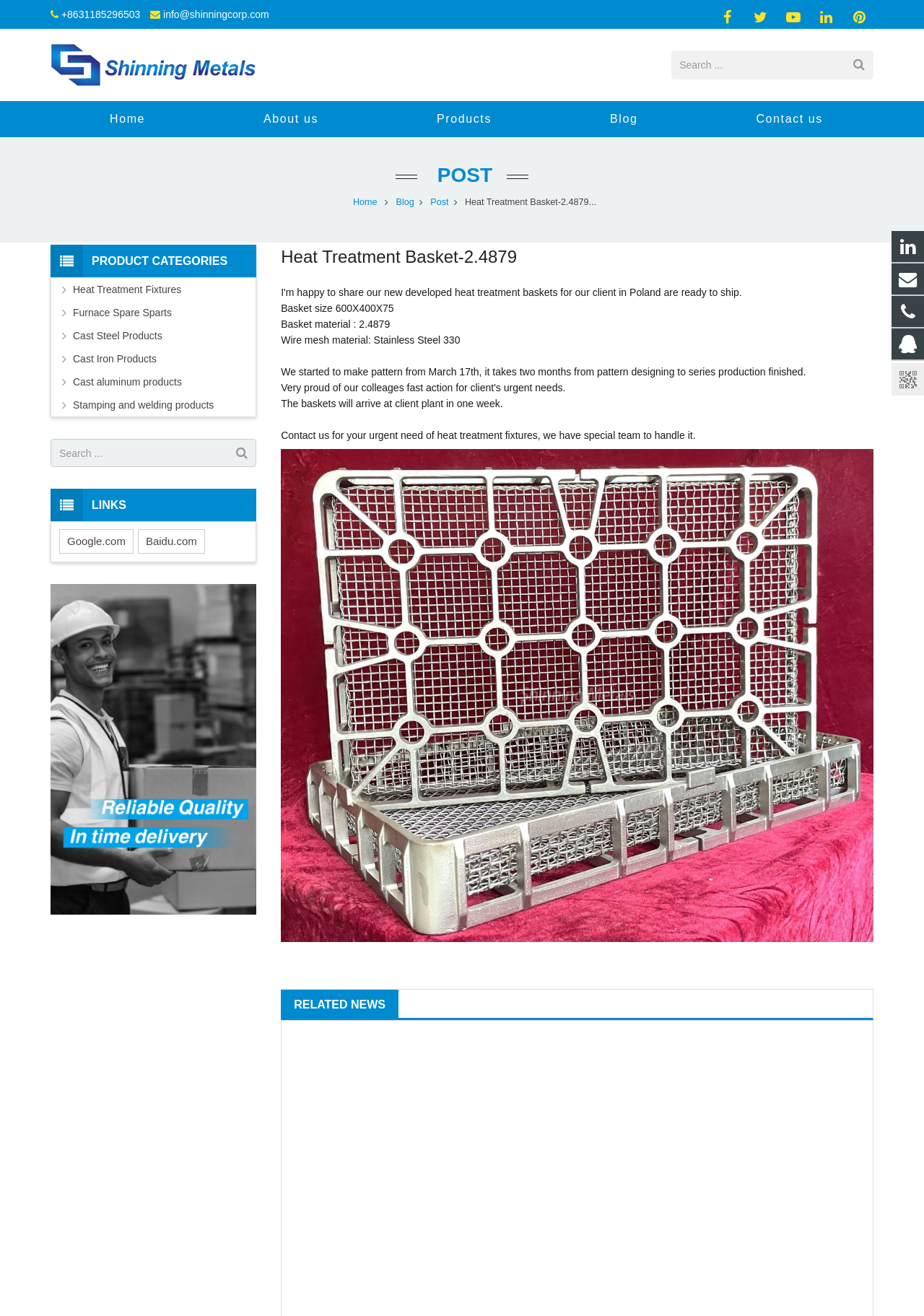Create a detailed narrative of the webpage’s visual and textual elements.

This webpage is about Hebei Shinning Metals Co., Ltd., a company that specializes in heat treatment fixtures, thermal processing, investment castings, alloy castings, and other metalwork products. 

At the top left corner, there is a logo of the company, and next to it, there are two phone numbers and an email address. On the top right corner, there are several social media links, including LinkedIn, Email, Call us, and QQ. 

Below the logo, there is a navigation menu with links to "Home", "About us", "Products", "Blog", and "Contact us". 

The main content of the webpage is divided into two sections. On the left side, there is a section titled "PRODUCT CATEGORIES" with links to various product categories, including heat treatment fixtures, furnace spare parts, cast steel products, and more. Below this section, there is a search box and a button. 

On the right side, there is a section titled "POST" with a heading "Heat Treatment Basket-2.4879" and several paragraphs of text describing the product. Below this section, there is a section titled "RELATED NEWS" with three articles, each with a heading, a link, and an image. 

At the bottom left corner, there is a section titled "LINKS" with links to Google.com and Baidu.com. Next to it, there is an advertisement image.